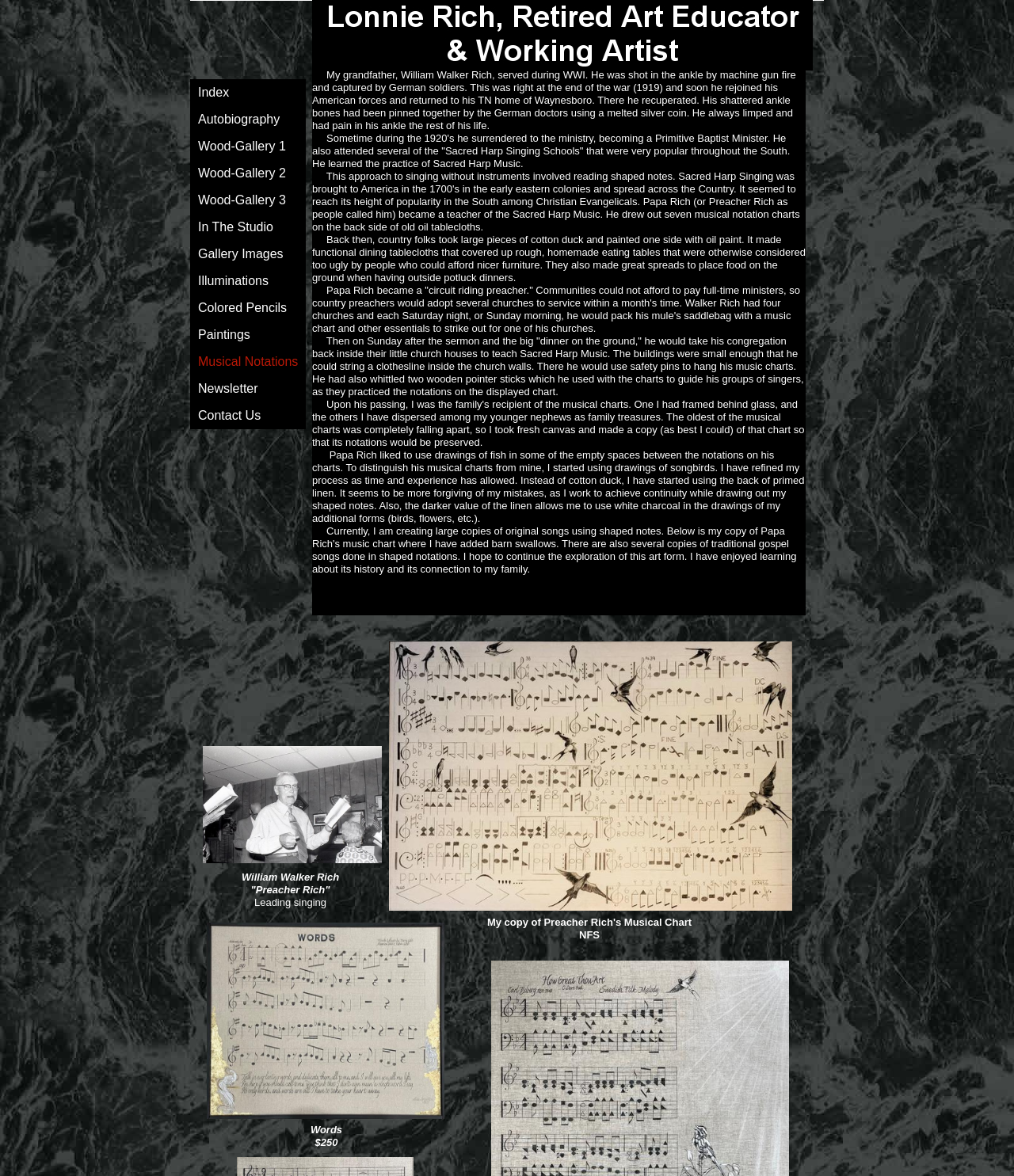Determine the bounding box coordinates of the target area to click to execute the following instruction: "Click on 'Home'."

None